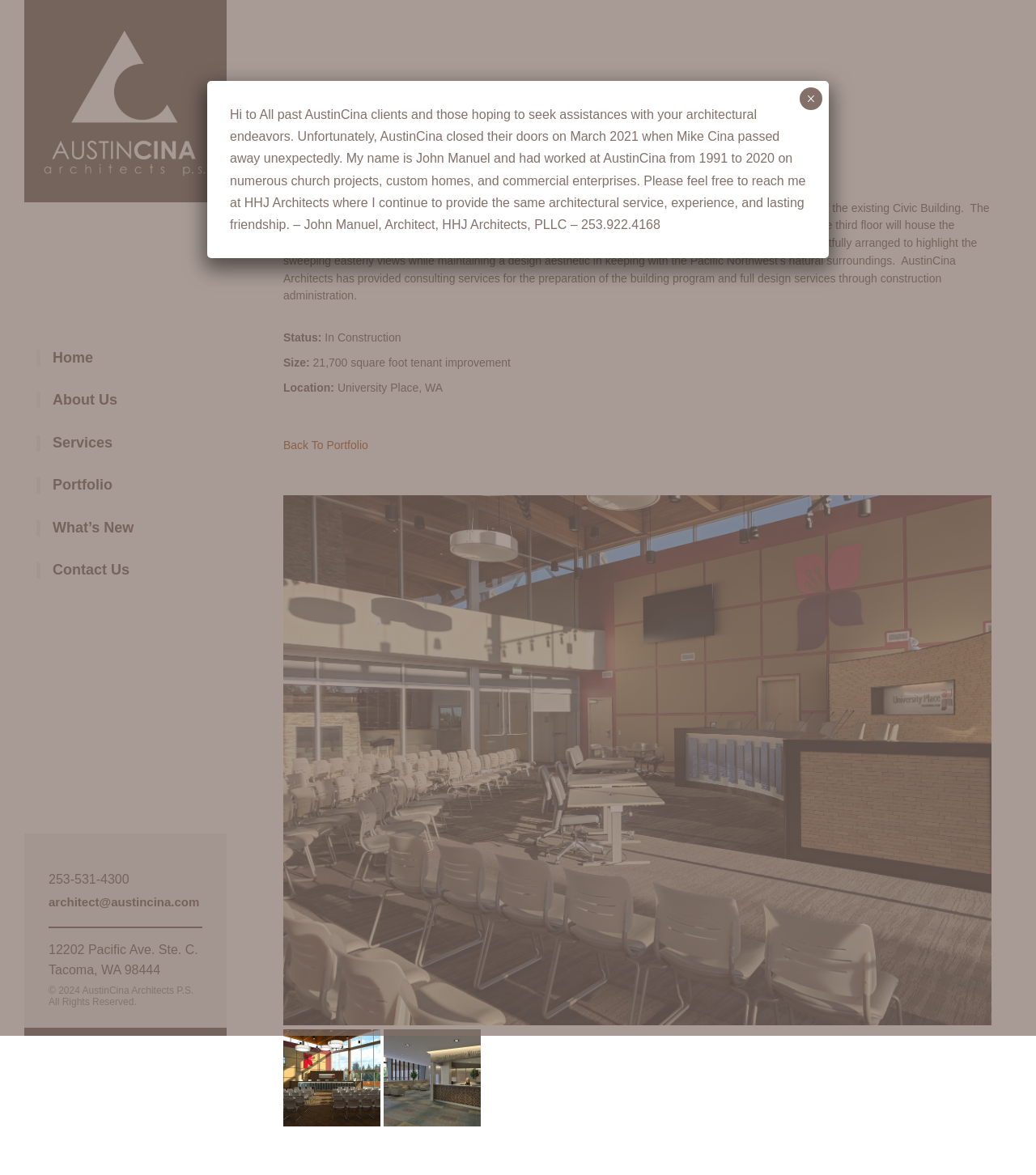What is the phone number of AustinCina Architects?
Look at the image and answer the question with a single word or phrase.

253-531-4300